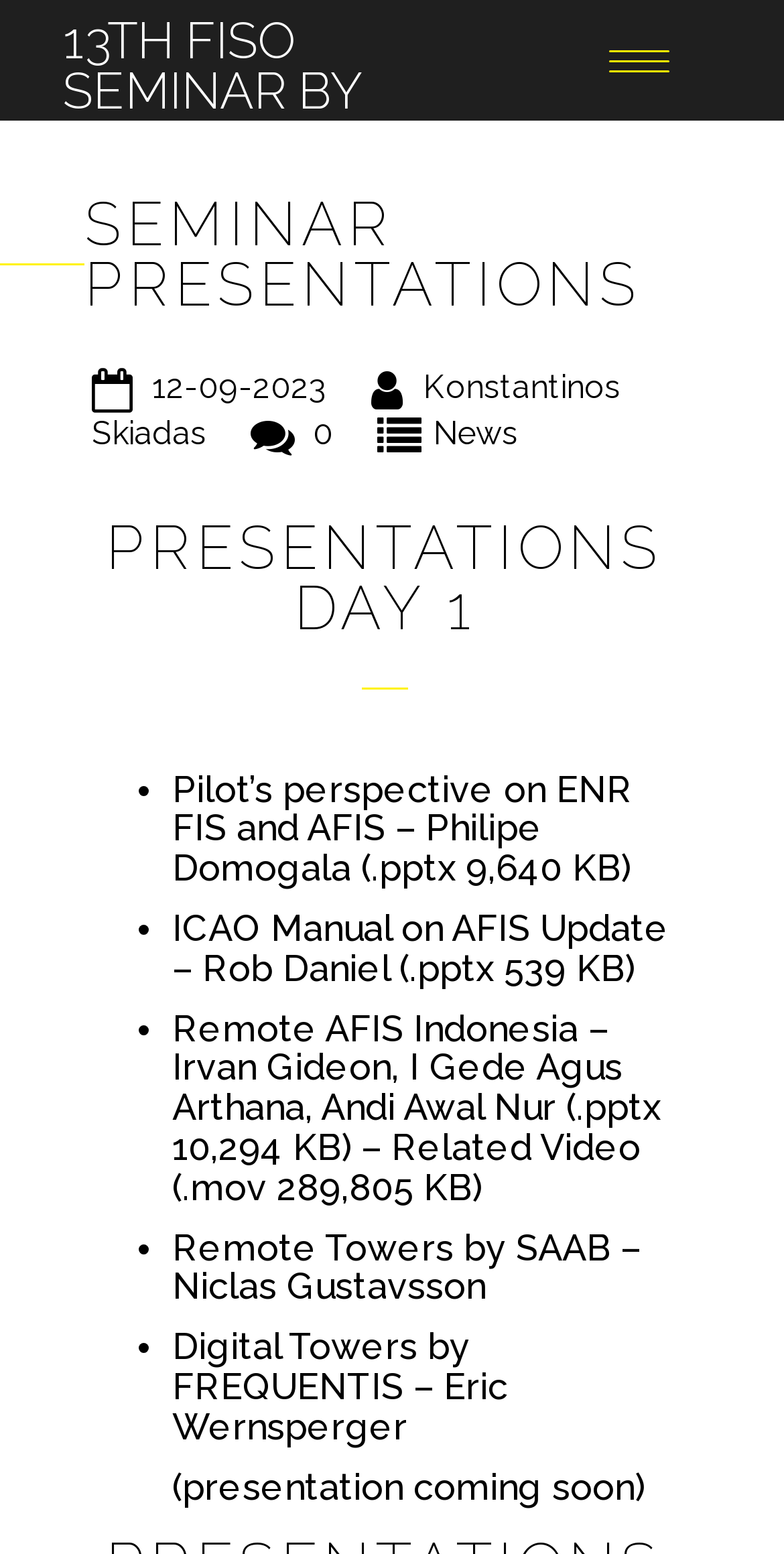What is the file size of the 'Pilot’s perspective on ENR FIS and AFIS' presentation?
Please respond to the question with as much detail as possible.

I found the link 'Pilot’s perspective on ENR FIS and AFIS' and its corresponding file size '(.pptx 9,640 KB)' next to it, which indicates the file size of the presentation.